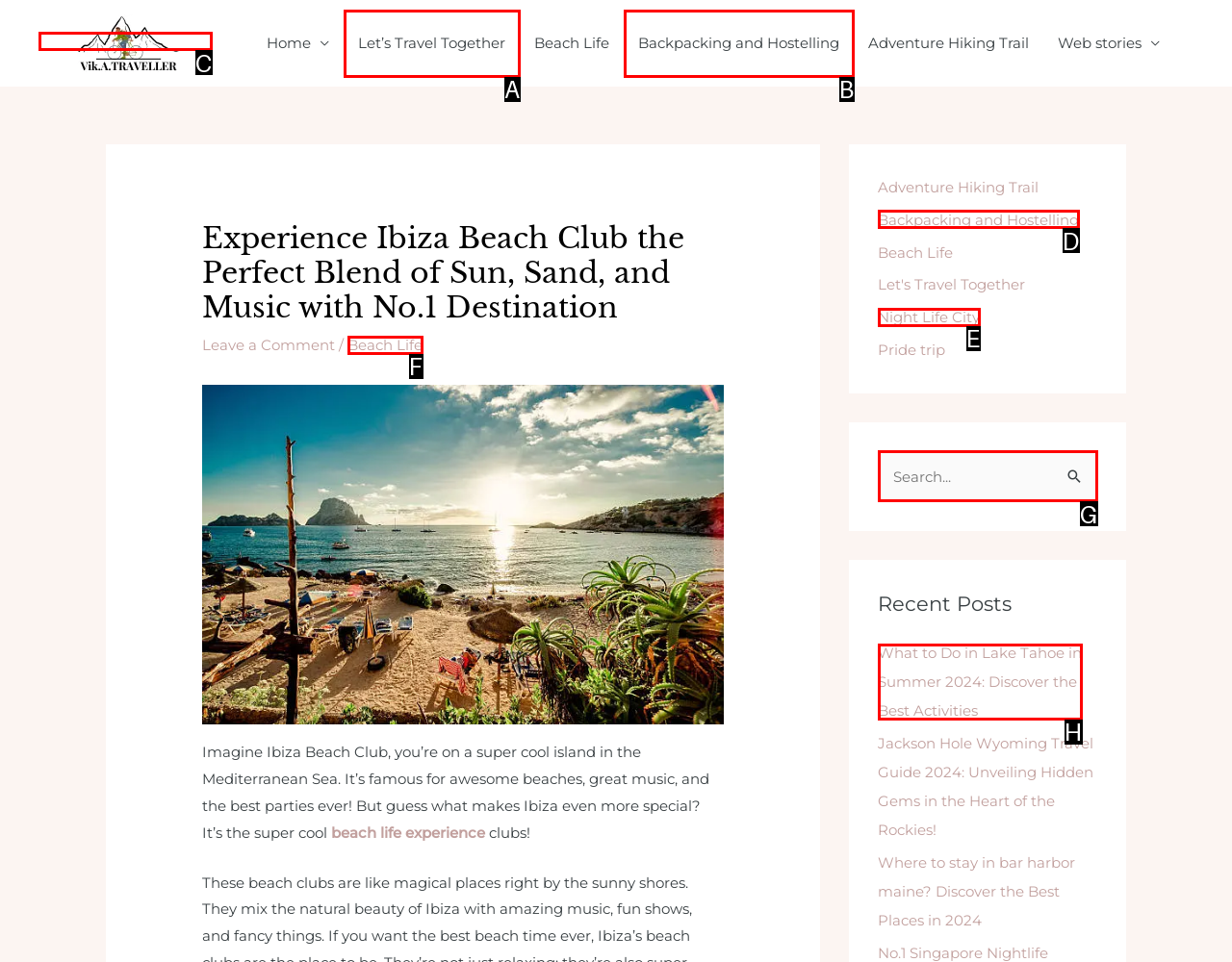Identify the UI element that best fits the description: parent_node: Search for: name="s" placeholder="Search..."
Respond with the letter representing the correct option.

G